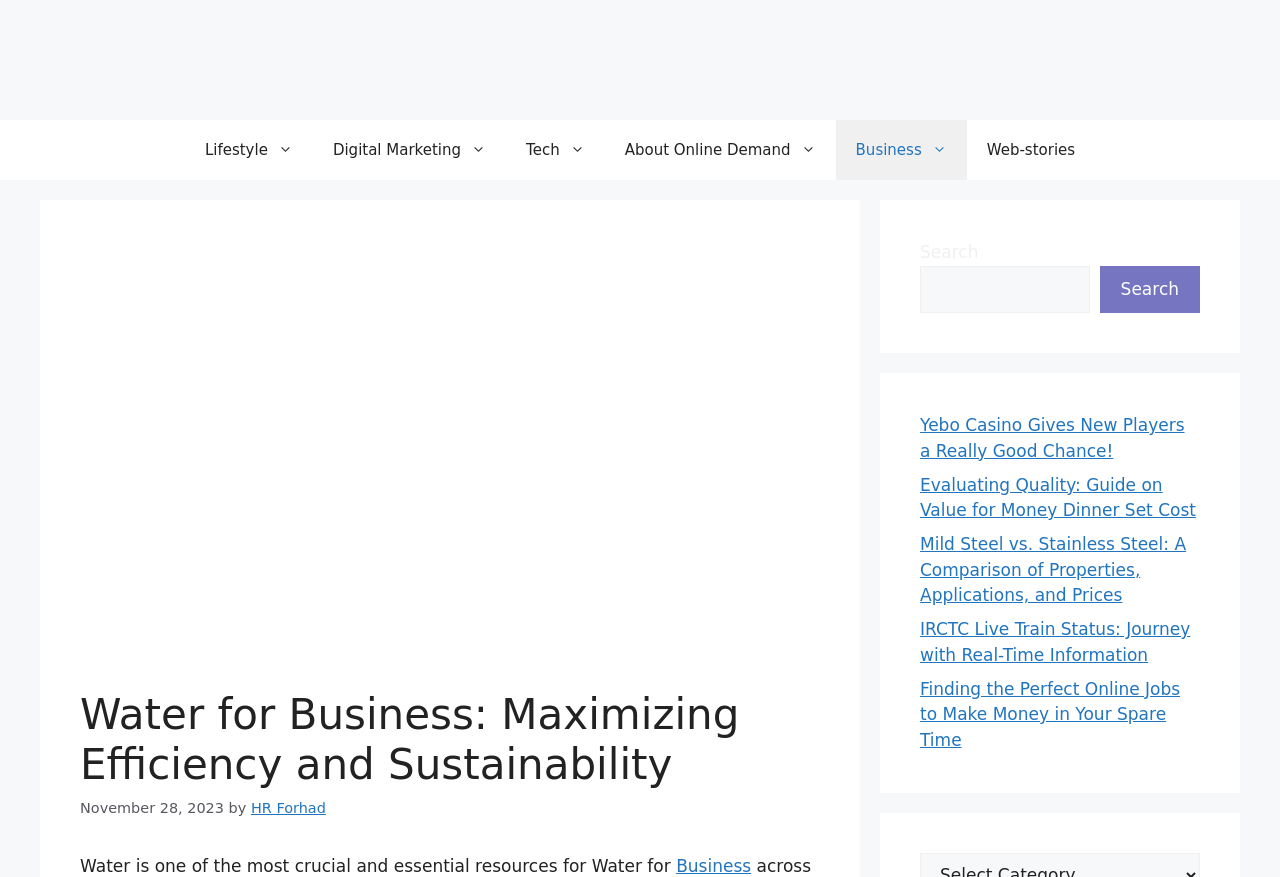Identify the webpage's primary heading and generate its text.

Water for Business: Maximizing Efficiency and Sustainability